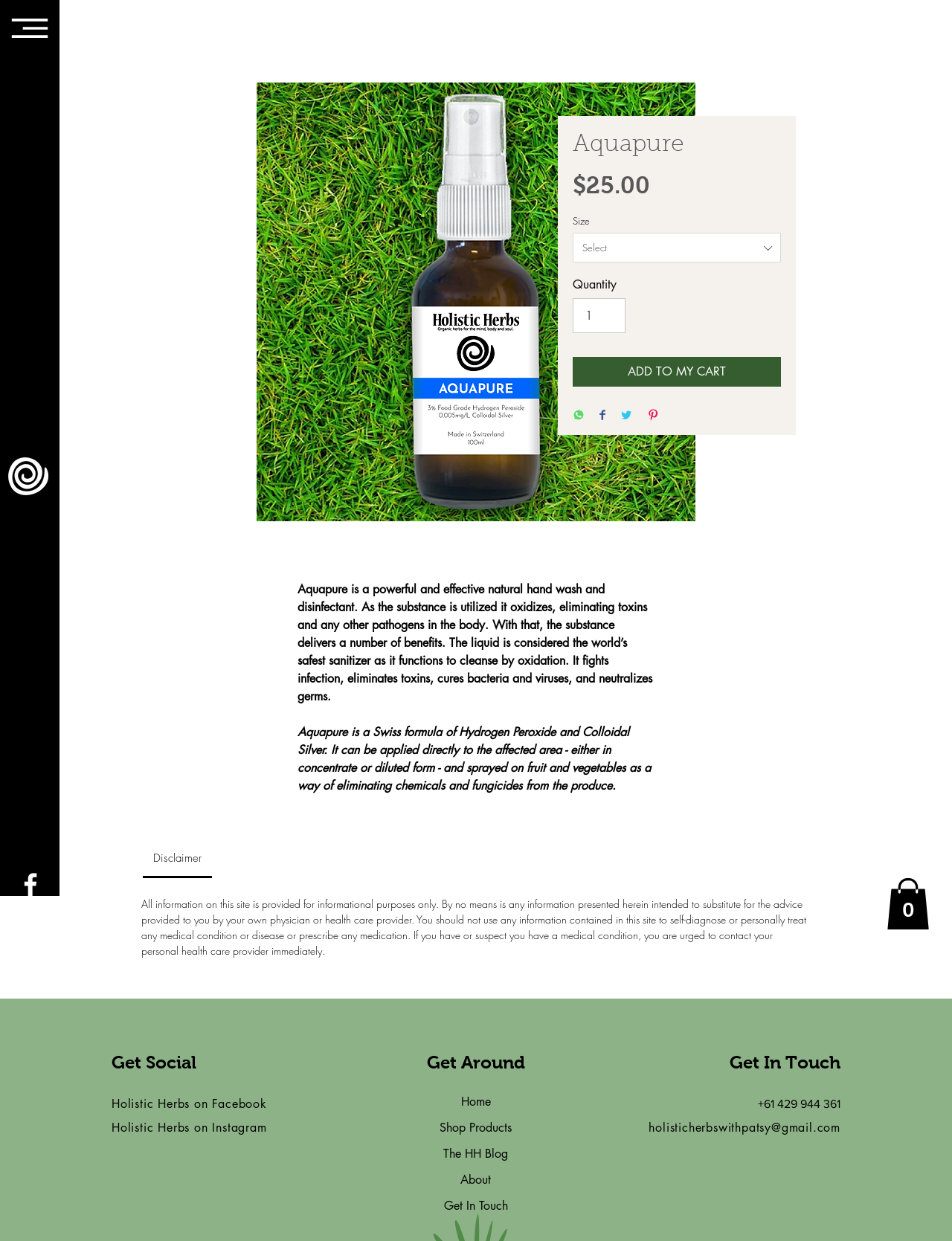What is the function of the substance?
Please answer the question with a detailed response using the information from the screenshot.

The function of the substance is obtained from the StaticText element 'Aquapure is a powerful and effective natural hand wash and disinfectant. As the substance is utilized it oxidizes, eliminating toxins and any other pathogens in the body.' with bounding box coordinates [0.312, 0.469, 0.685, 0.567]